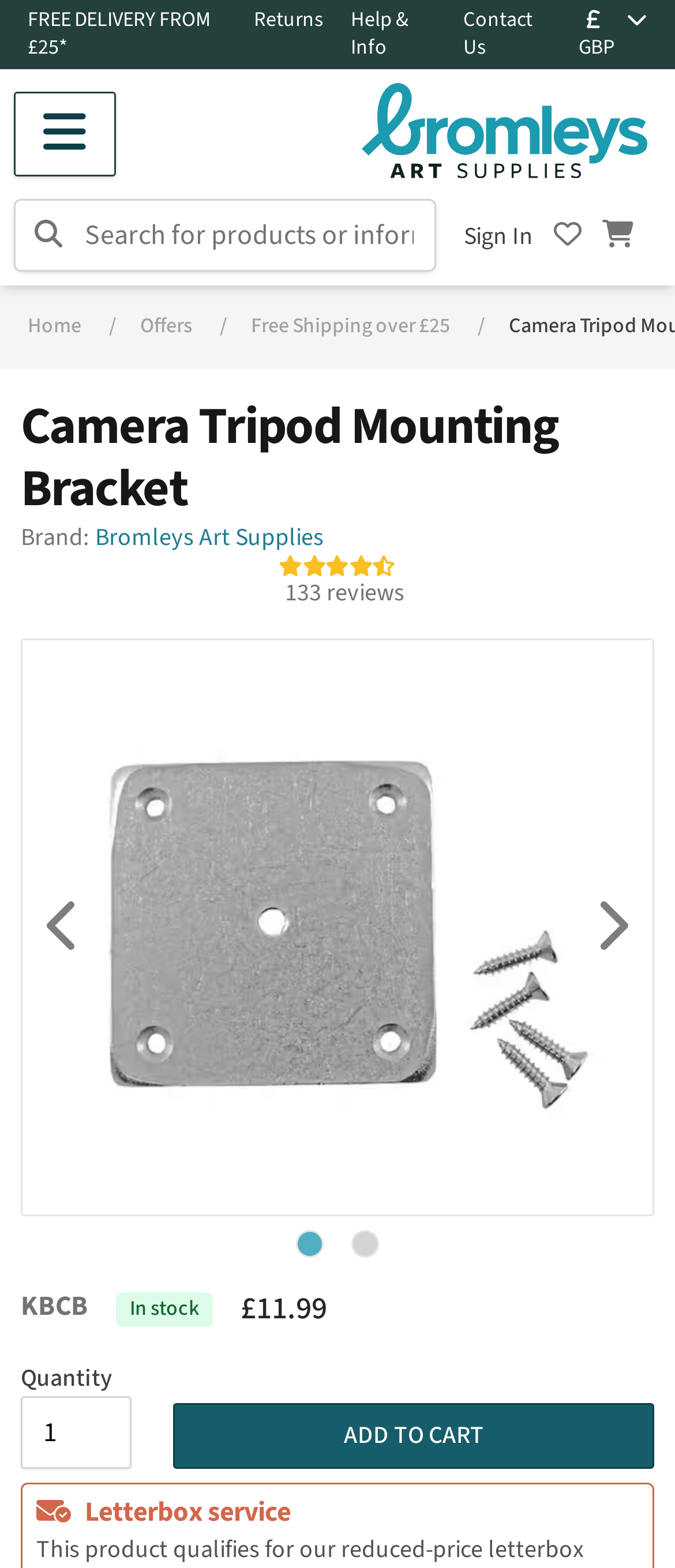What is the brand of the Camera Tripod Mounting Bracket?
Using the information presented in the image, please offer a detailed response to the question.

I found the brand of the product by looking at the section that displays the product details, where I saw the text 'Brand:' followed by the link 'Bromleys Art Supplies'.